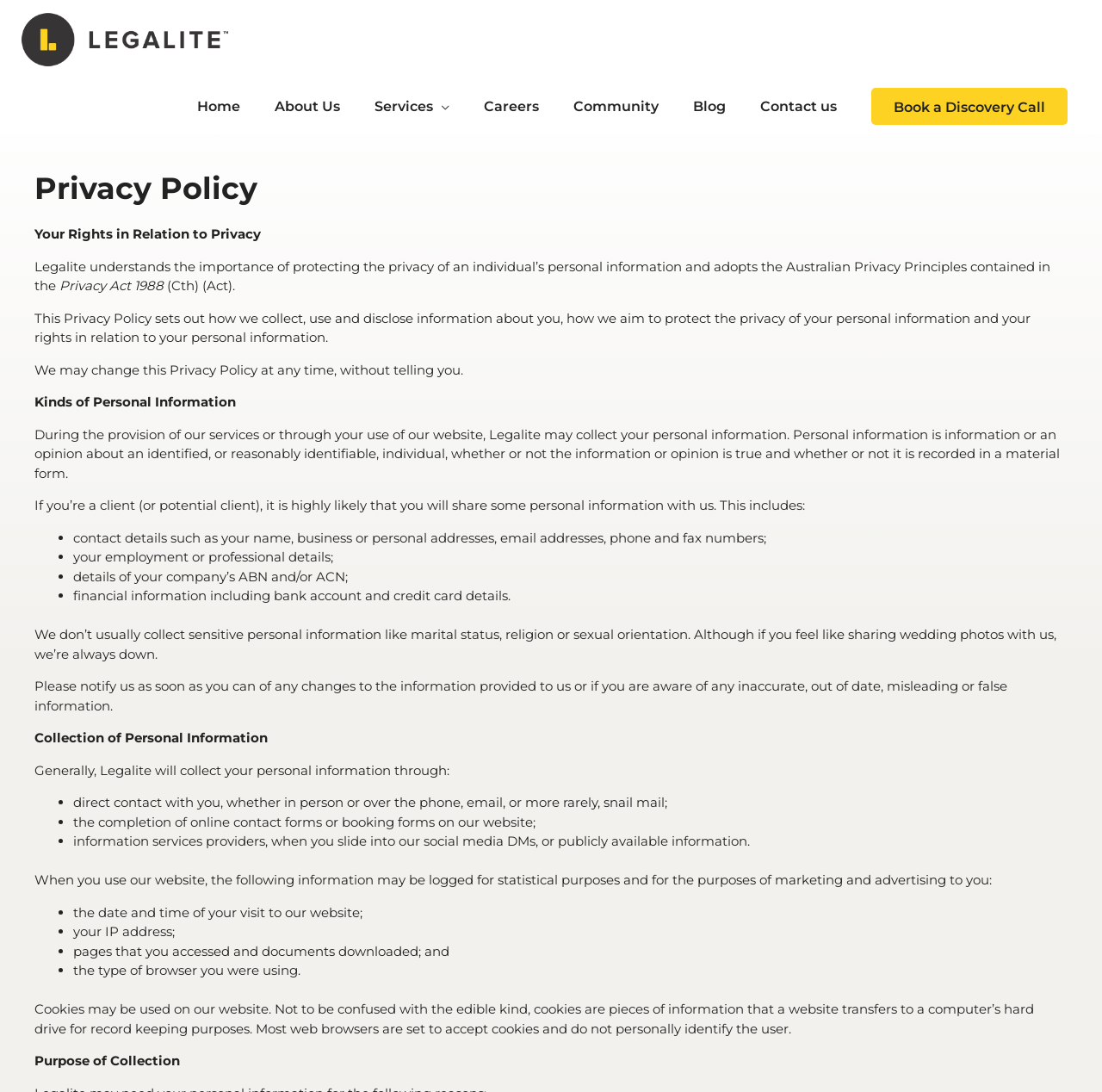Locate the bounding box of the UI element with the following description: "Home".

[0.163, 0.073, 0.234, 0.123]